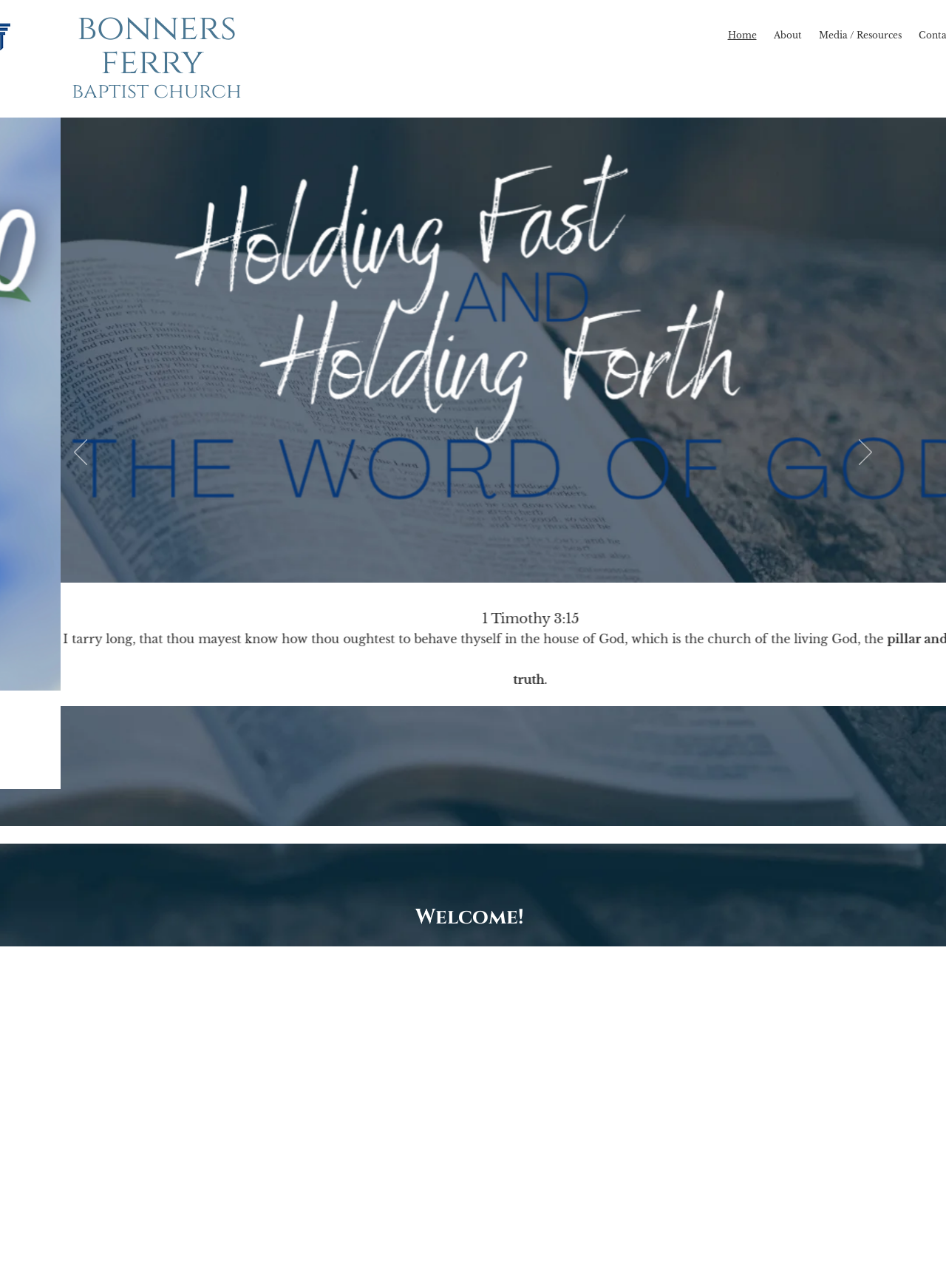Elaborate on the information and visuals displayed on the webpage.

The webpage is about Bonners Ferry Baptist Church. At the top, there is a heading with the church's name, followed by a navigation menu with links to "Home", "About", and "Media / Resources". Below the navigation menu, there is a slideshow region that takes up most of the page's width, with "Previous" and "Next" buttons on either side. The slideshow also has a navigation section with links to different slides.

Below the slideshow, there is a heading that reads "Welcome!" followed by a paragraph of text that welcomes visitors to the church's website and explains its purpose. Another paragraph below that discusses the church's responsibility to hold fast to the truth revealed in the Bible.

Further down the page, there is a section of text that invites visitors to contact the church with any questions, providing a link to a contact form under the "About Us" tab. The section also includes an email address, "answers@bfbaptist.com", where visitors can reach out to the church.